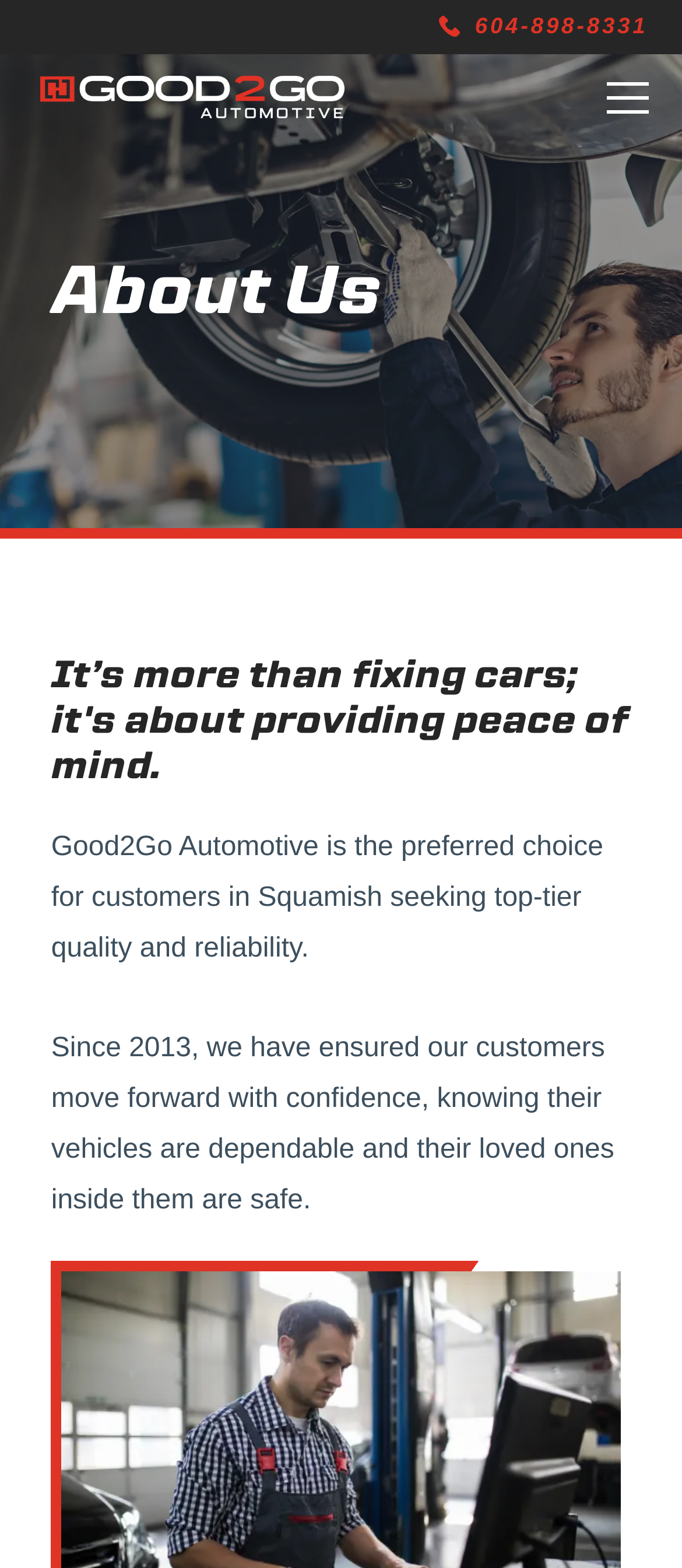From the webpage screenshot, predict the bounding box of the UI element that matches this description: "604-898-8331".

[0.643, 0.008, 0.95, 0.026]